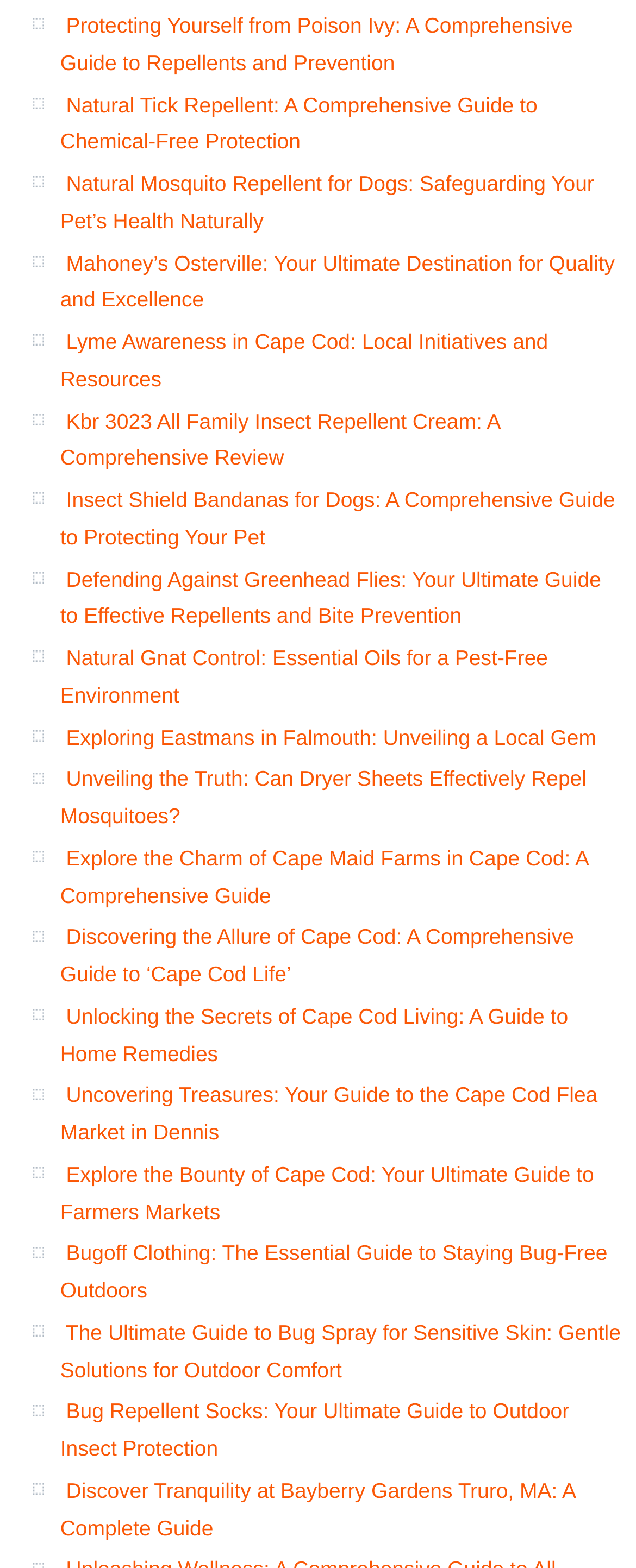Please give a short response to the question using one word or a phrase:
What is the topic of the first link?

Poison Ivy